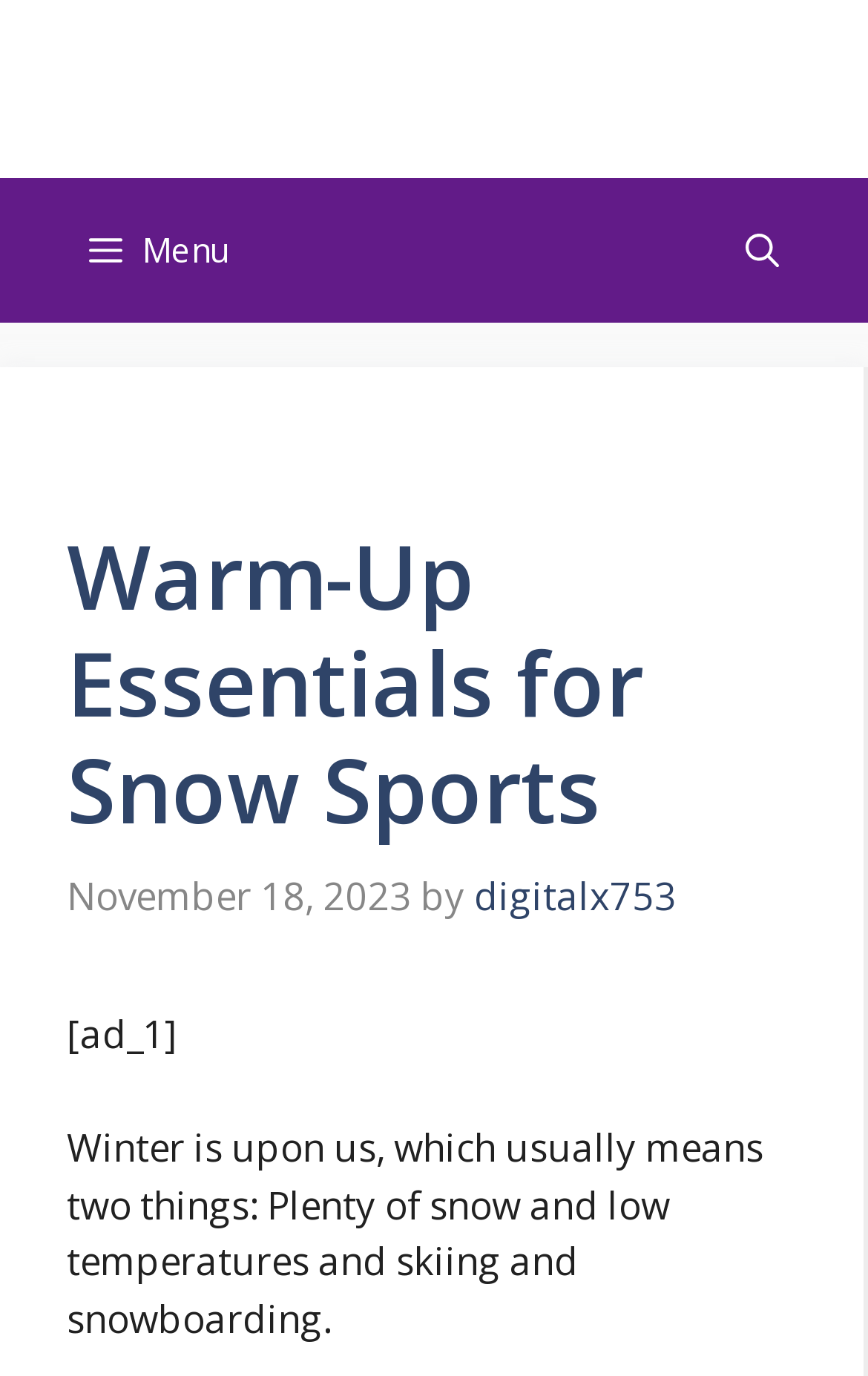Identify the bounding box of the UI element described as follows: "aria-label="Open search"". Provide the coordinates as four float numbers in the range of 0 to 1 [left, top, right, bottom].

[0.808, 0.129, 0.949, 0.235]